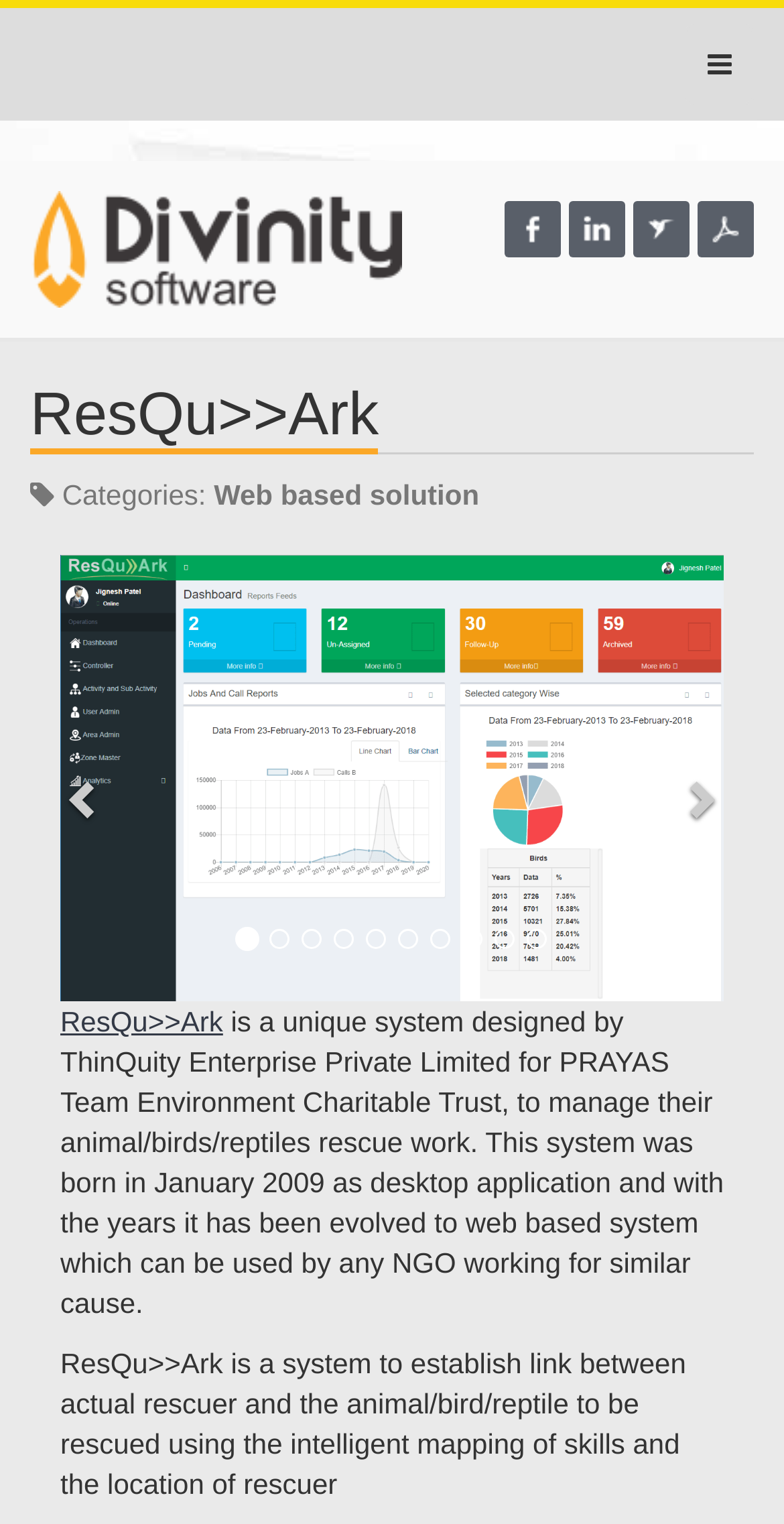What is ResQu>>Ark?
Look at the image and answer the question with a single word or phrase.

Animal rescue system